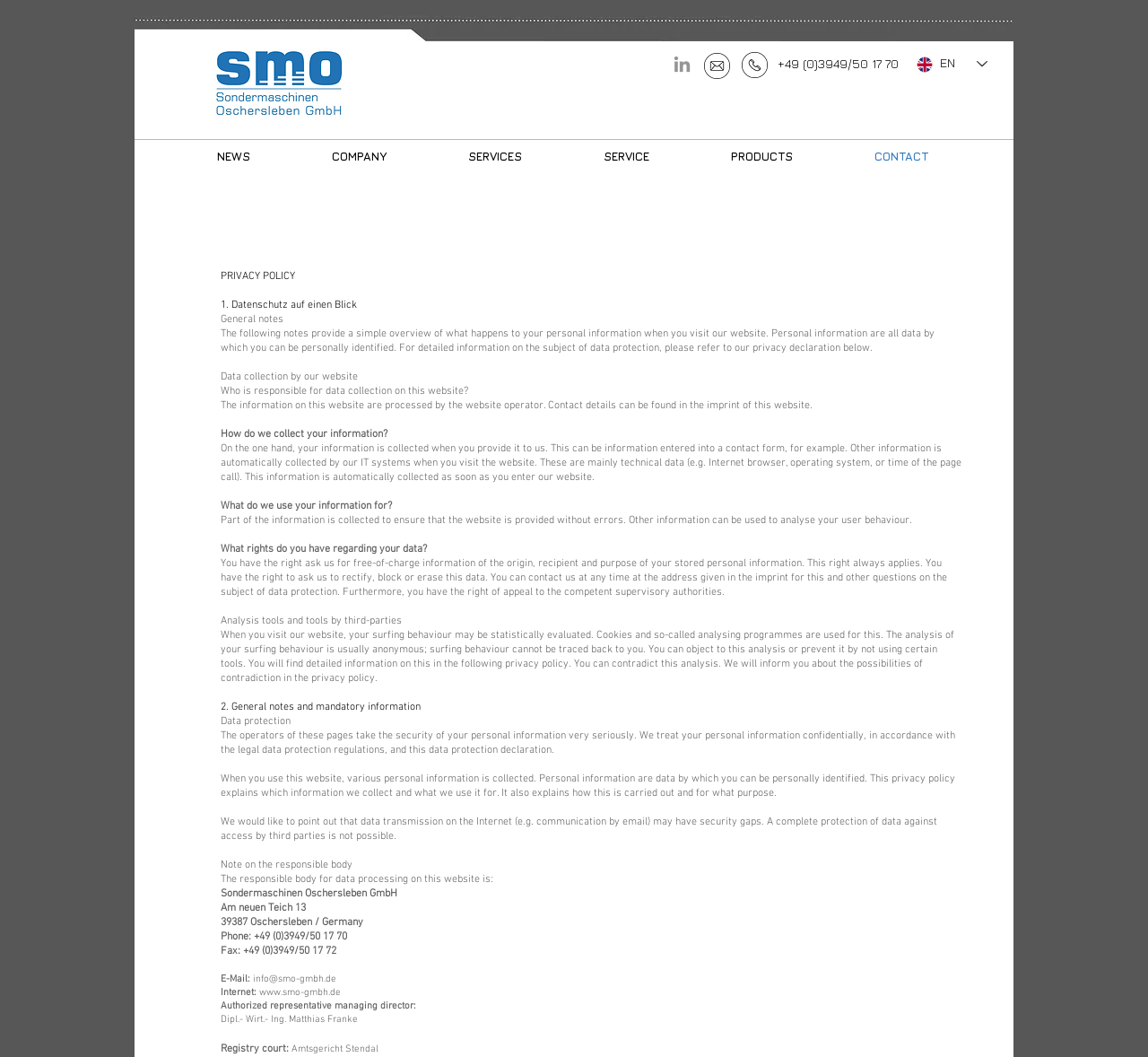Identify the bounding box coordinates for the UI element described as follows: "Products & Service". Ensure the coordinates are four float numbers between 0 and 1, formatted as [left, top, right, bottom].

None